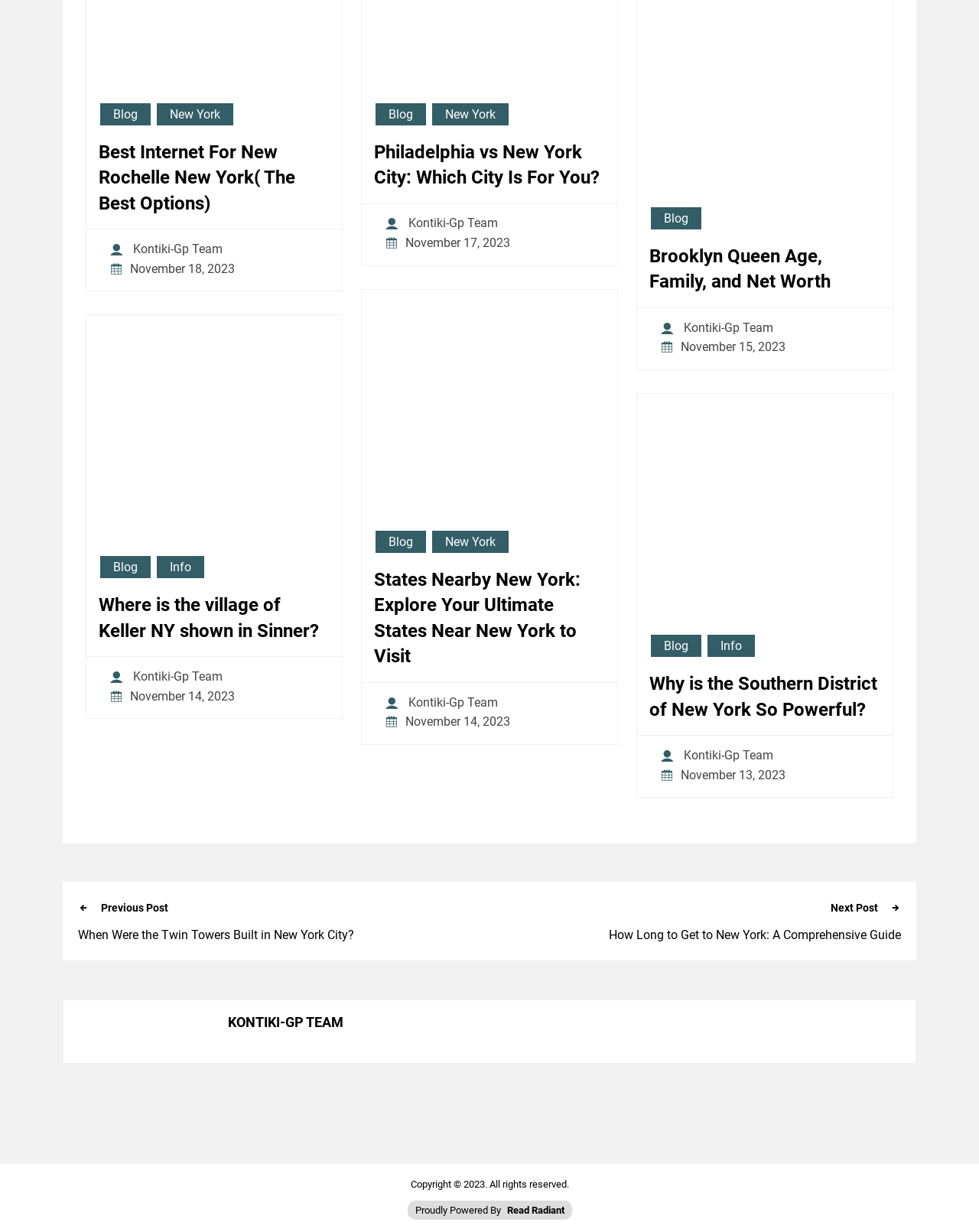What is the date of the second article?
Provide an in-depth answer to the question, covering all aspects.

I found the date of the second article by looking at the link element with the text 'November 17, 2023' which is located below the heading of the second article.